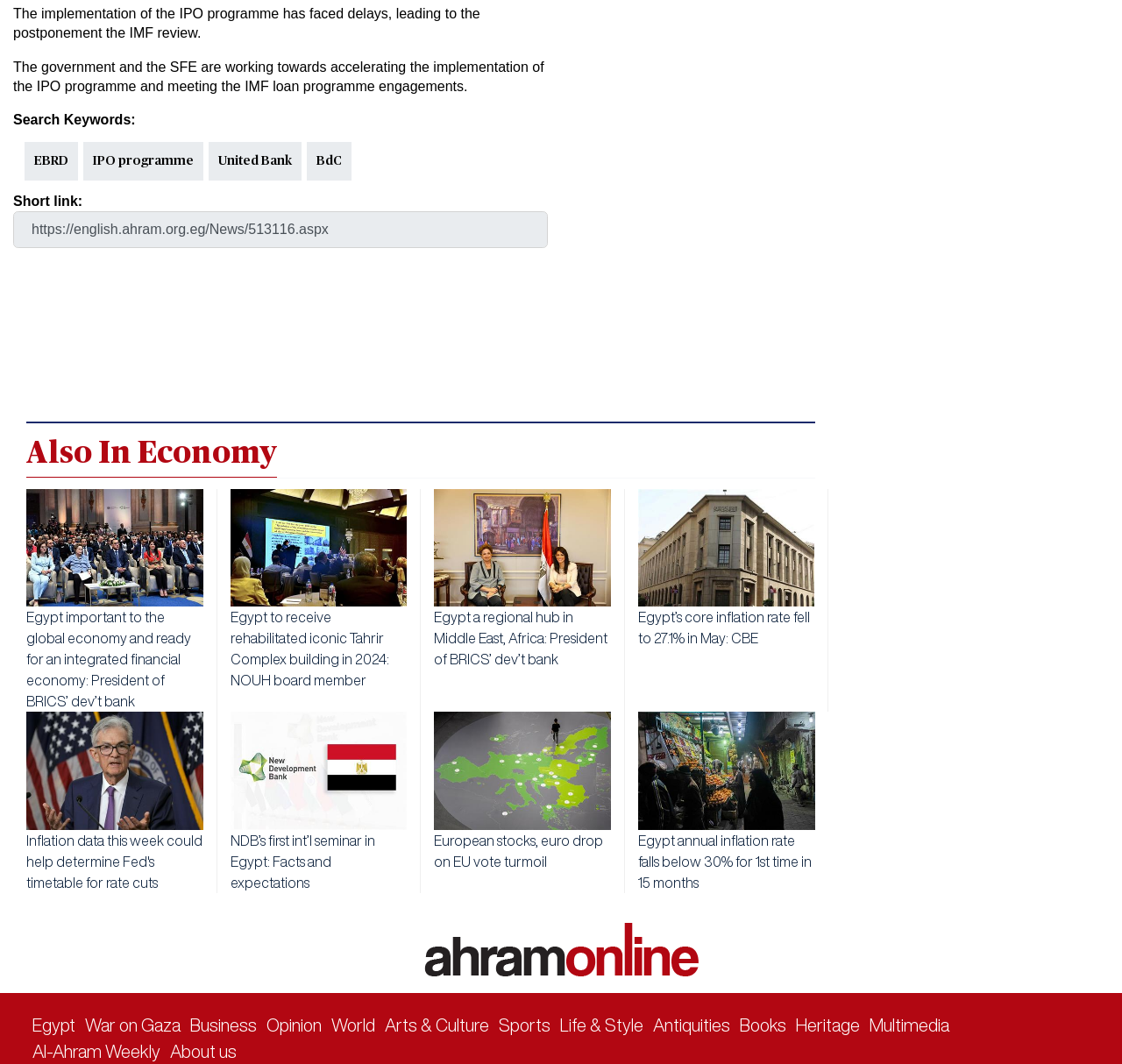What is the first sentence of the article?
Answer the question with a thorough and detailed explanation.

I found the first sentence of the article by looking at the StaticText element with ID 340, which has the text 'The implementation of the IPO programme has faced delays, leading to the postponement the IMF review.'